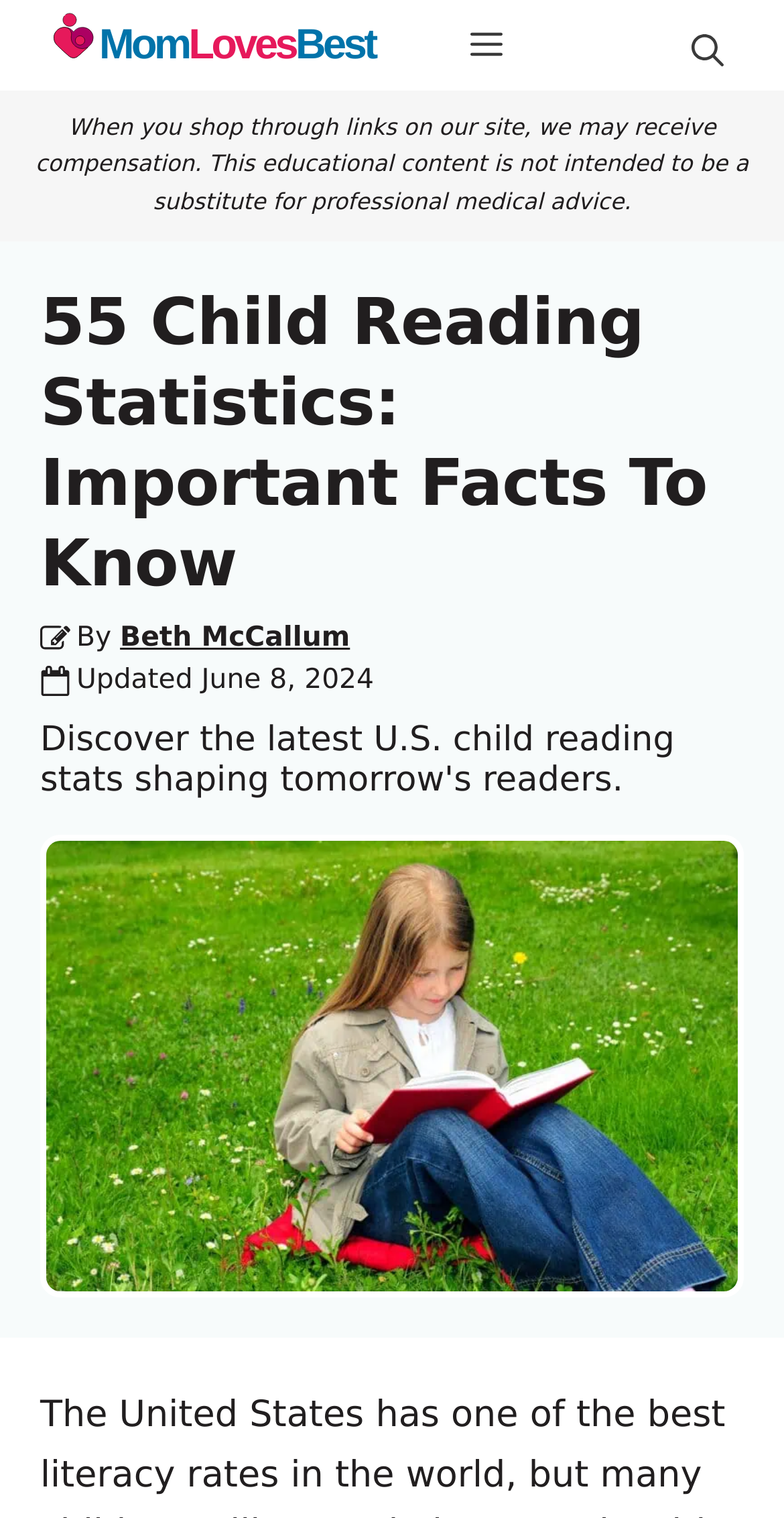Offer a detailed explanation of the webpage layout and contents.

The webpage is focused on providing essential child reading statistics and facts in the U.S. and globally. At the top, there is a primary navigation menu with a link to "Mom Loves Best" accompanied by a small image. Next to it, there is an expandable button for the primary menu. On the right side of the navigation menu, there is a link to open a search bar.

Below the navigation menu, there is a disclaimer text stating that the website may receive compensation for purchases made through links on the site and that the content is not a substitute for professional medical advice.

The main heading "55 Child Reading Statistics: Important Facts To Know" is prominently displayed, followed by a small image and the author's name, "Beth McCallum", with a link to her profile. The date of the update, "June 8, 2024", is also provided.

The main content of the webpage is an image of a young kid reading a book while sitting on grass at the park, which takes up most of the page. At the bottom right corner, there is a "Scroll To Top" button with an arrow icon, allowing users to easily navigate back to the top of the page.